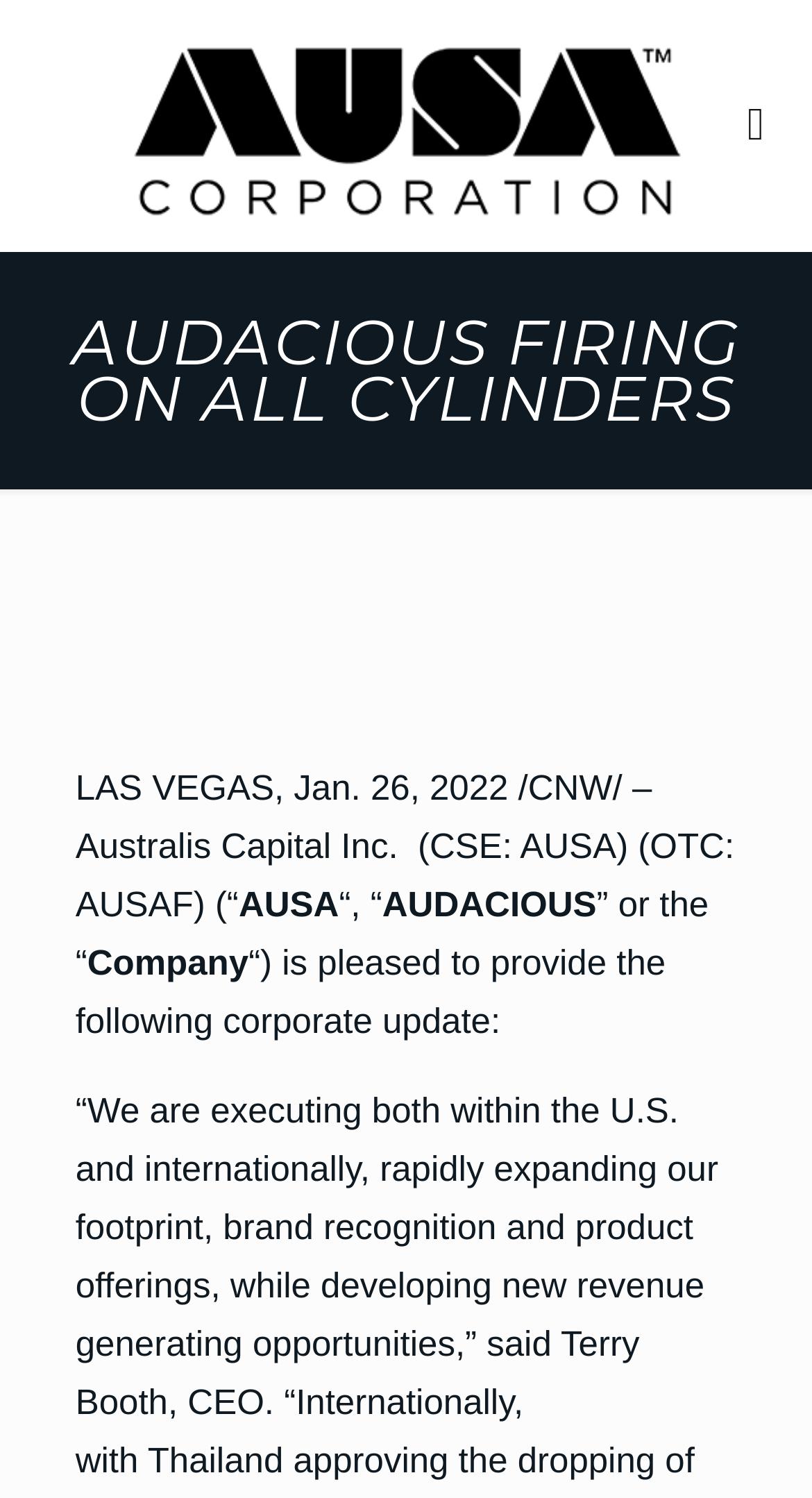What is the shape of the icon in the top-right corner?
Please use the visual content to give a single word or phrase answer.

square